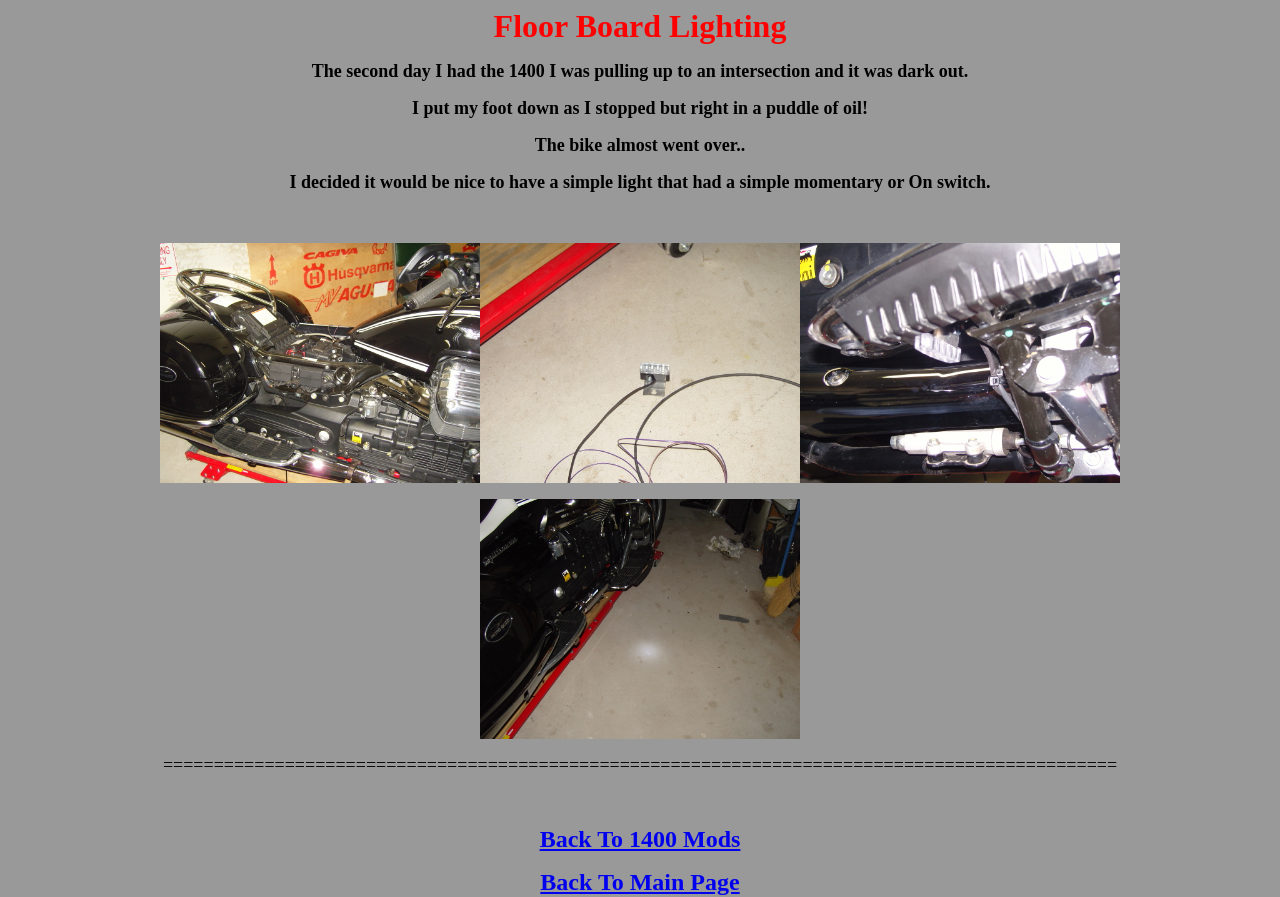Provide the bounding box coordinates in the format (top-left x, top-left y, bottom-right x, bottom-right y). All values are floating point numbers between 0 and 1. Determine the bounding box coordinate of the UI element described as: Back To Main Page

[0.422, 0.969, 0.578, 0.998]